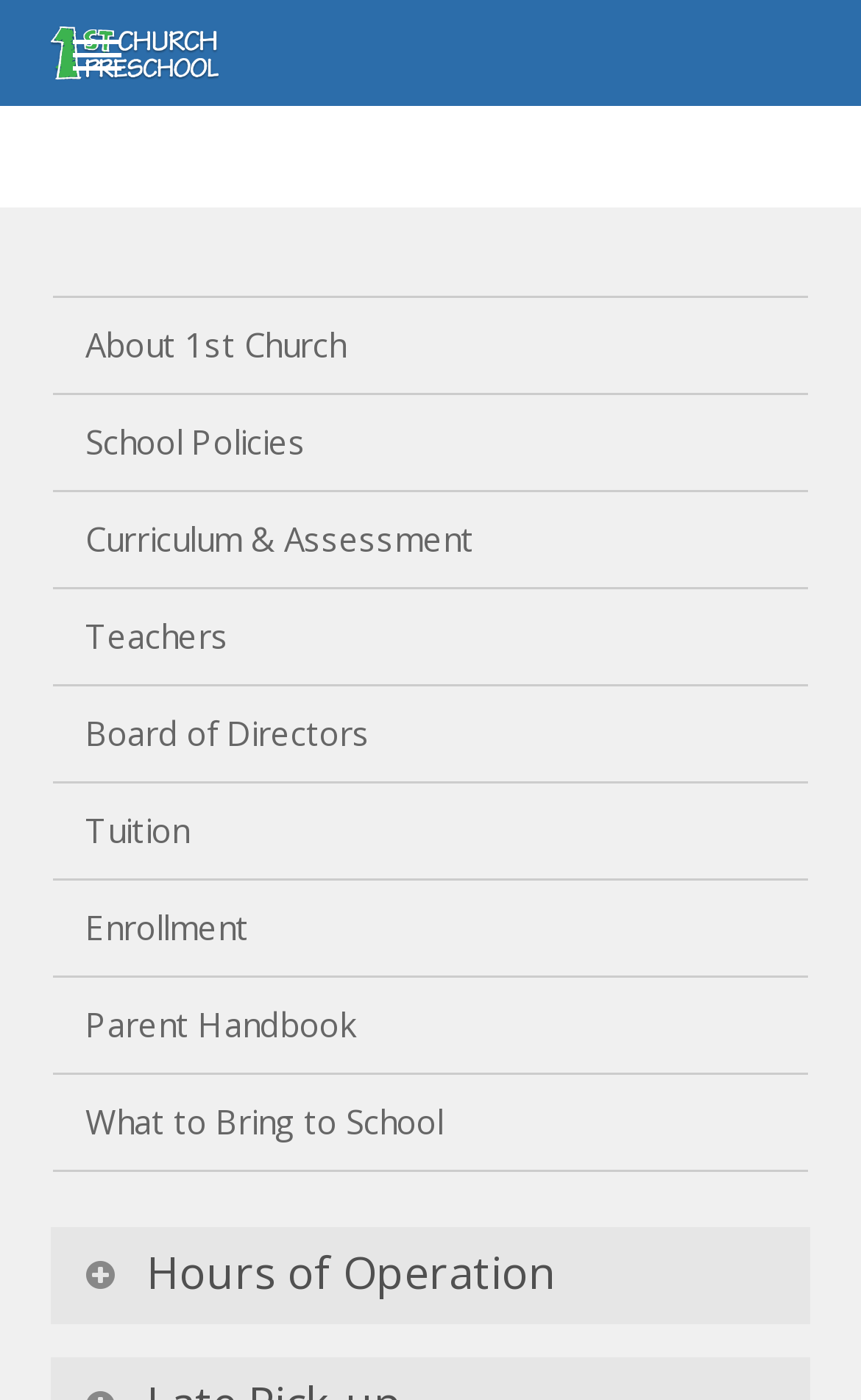Give an extensive and precise description of the webpage.

The webpage is about the school policies of 1st Church Preschool. At the top left corner, there is a link and an image with the text "1st Church Preschool". Next to it, there is a button labeled "Navigation Menu". Below these elements, there is a heading that reads "School Policies". 

Under the "School Policies" heading, there are several links arranged vertically, including "About 1st Church", "School Policies", "Curriculum & Assessment", "Teachers", "Board of Directors", "Tuition", "Enrollment", "Parent Handbook", and "What to Bring to School". 

Further down, there is another heading with an icon, labeled "Hours of Operation", accompanied by a button with the same label. This section is likely to provide information about the school's operating hours, which is also mentioned in the meta description as a 10-month school year program open from 8:30 AM to 5:30 PM Monday through Friday.